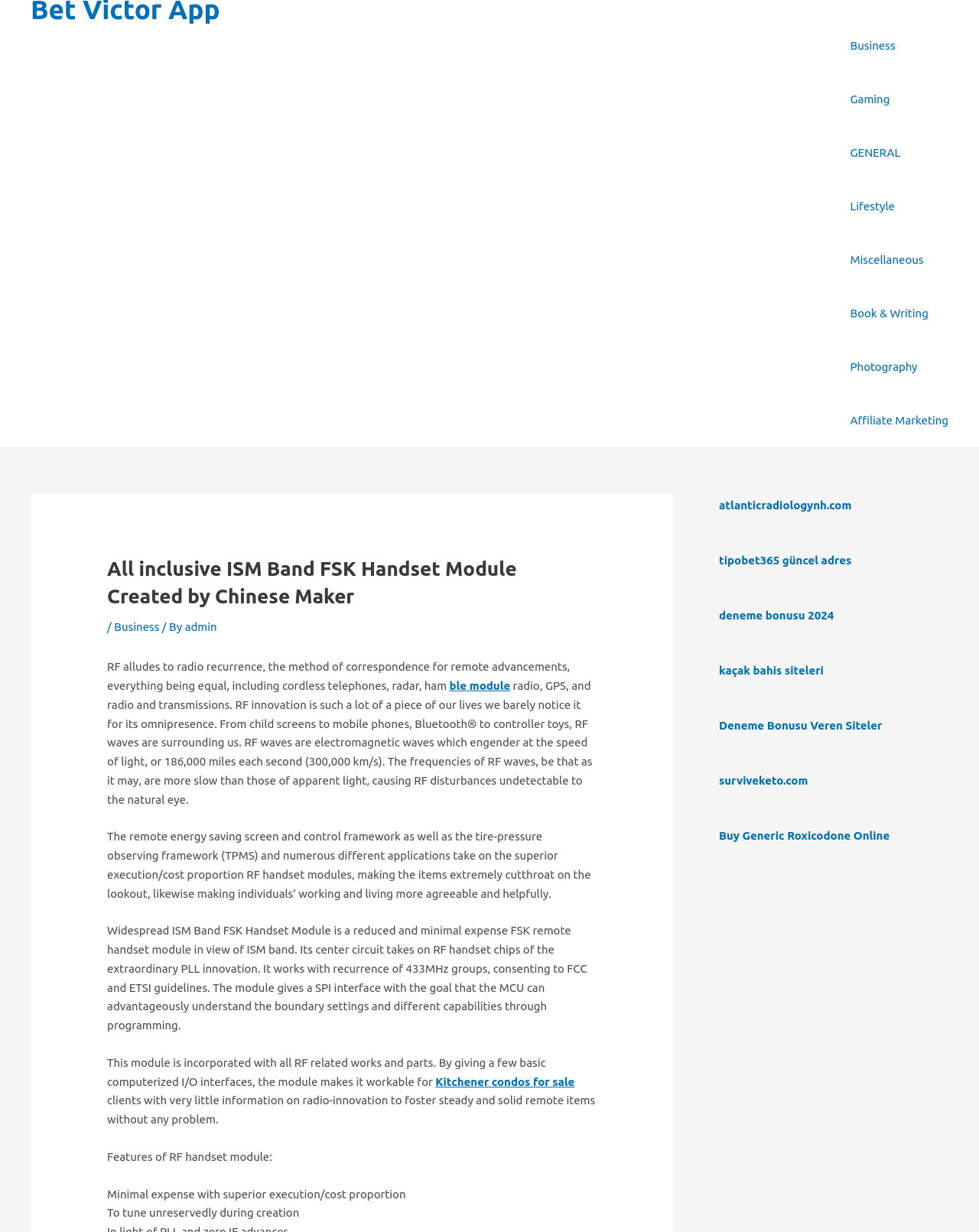Determine the bounding box for the described HTML element: "kaçak bahis siteleri". Ensure the coordinates are four float numbers between 0 and 1 in the format [left, top, right, bottom].

[0.734, 0.539, 0.841, 0.549]